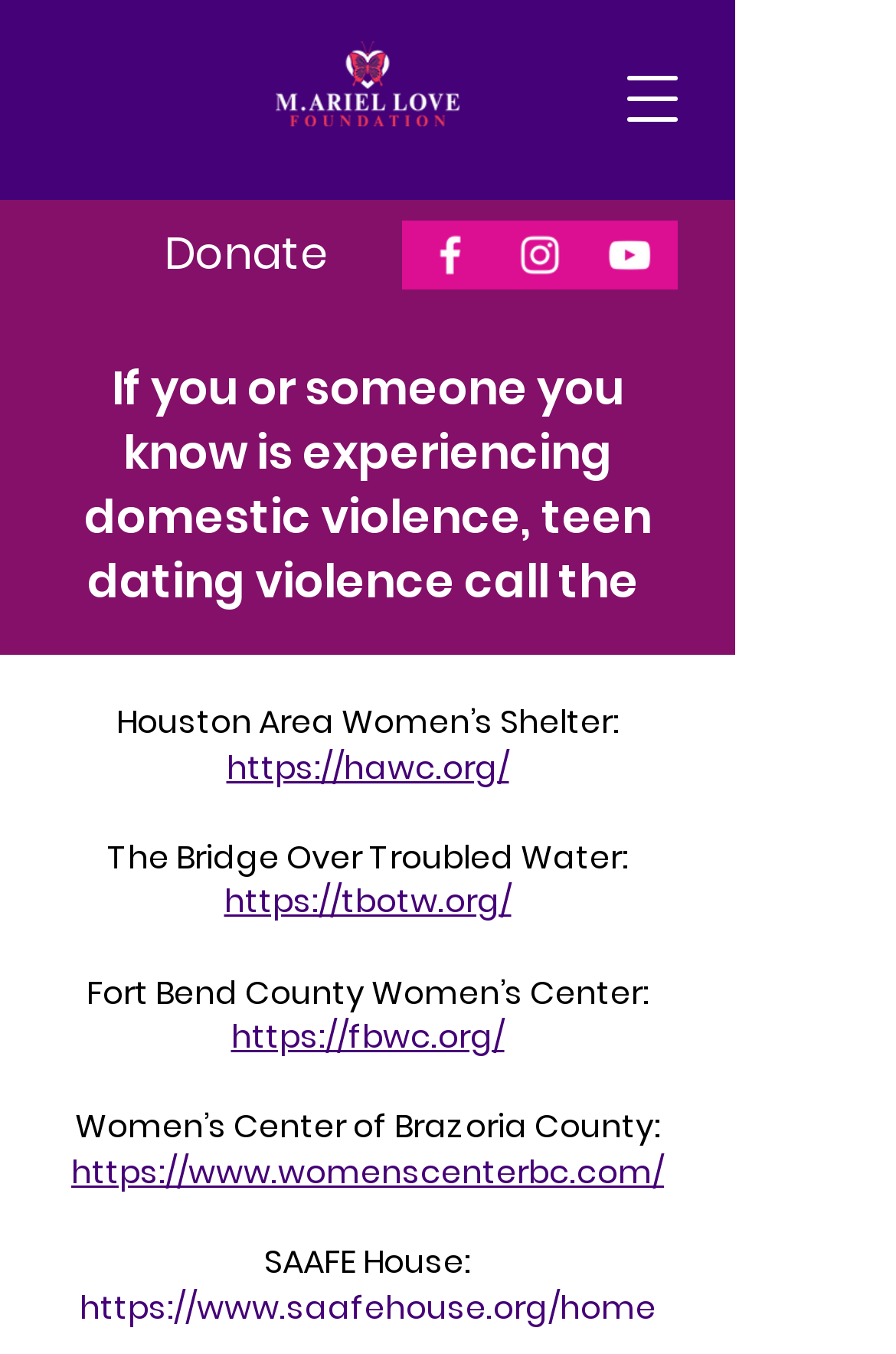Respond with a single word or short phrase to the following question: 
What is the logo of M. Ariel Love fdn?

MALF logo_WHITE